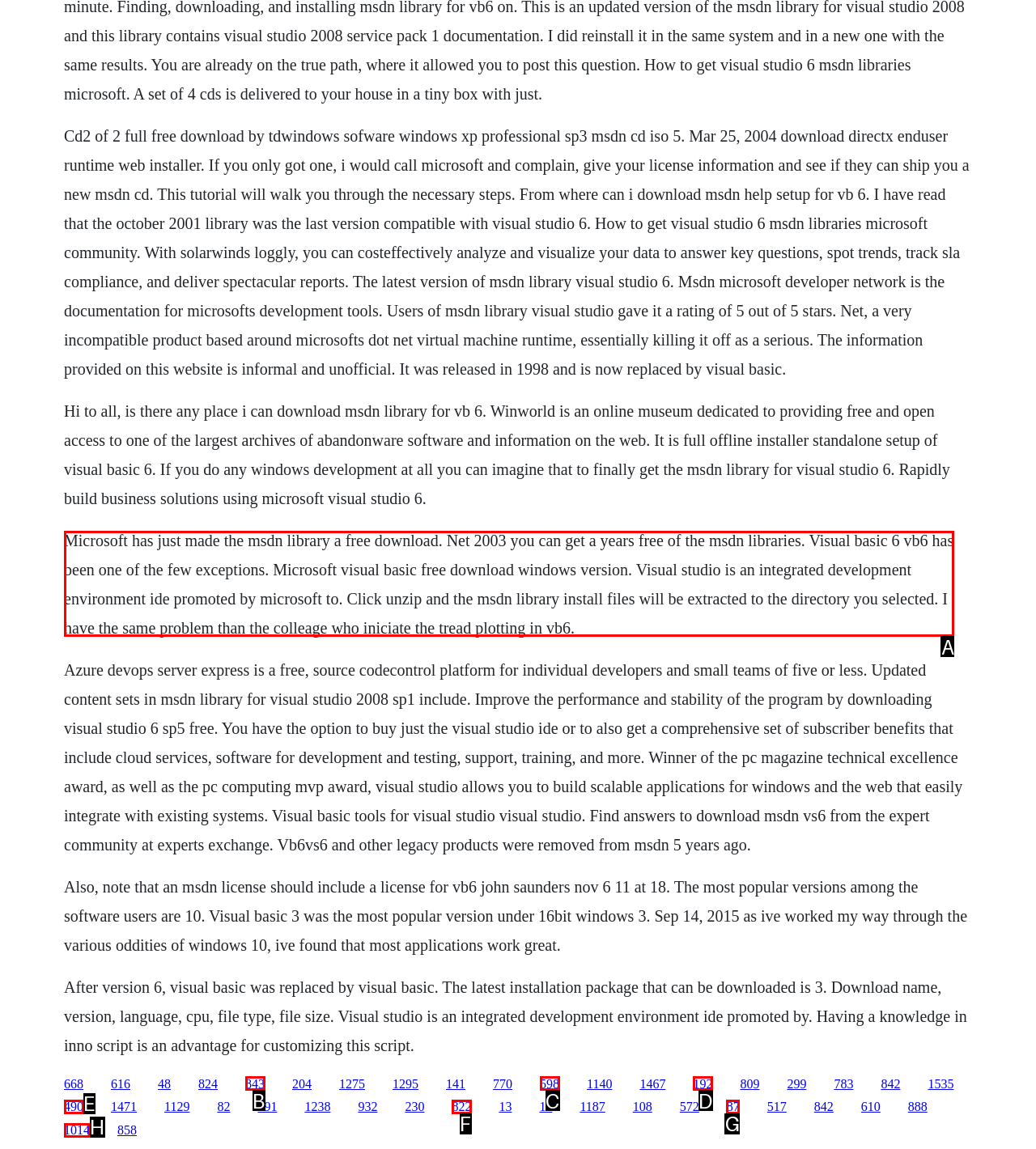Which option should be clicked to execute the following task: Click the link to download Visual Studio 6 SP5? Respond with the letter of the selected option.

A